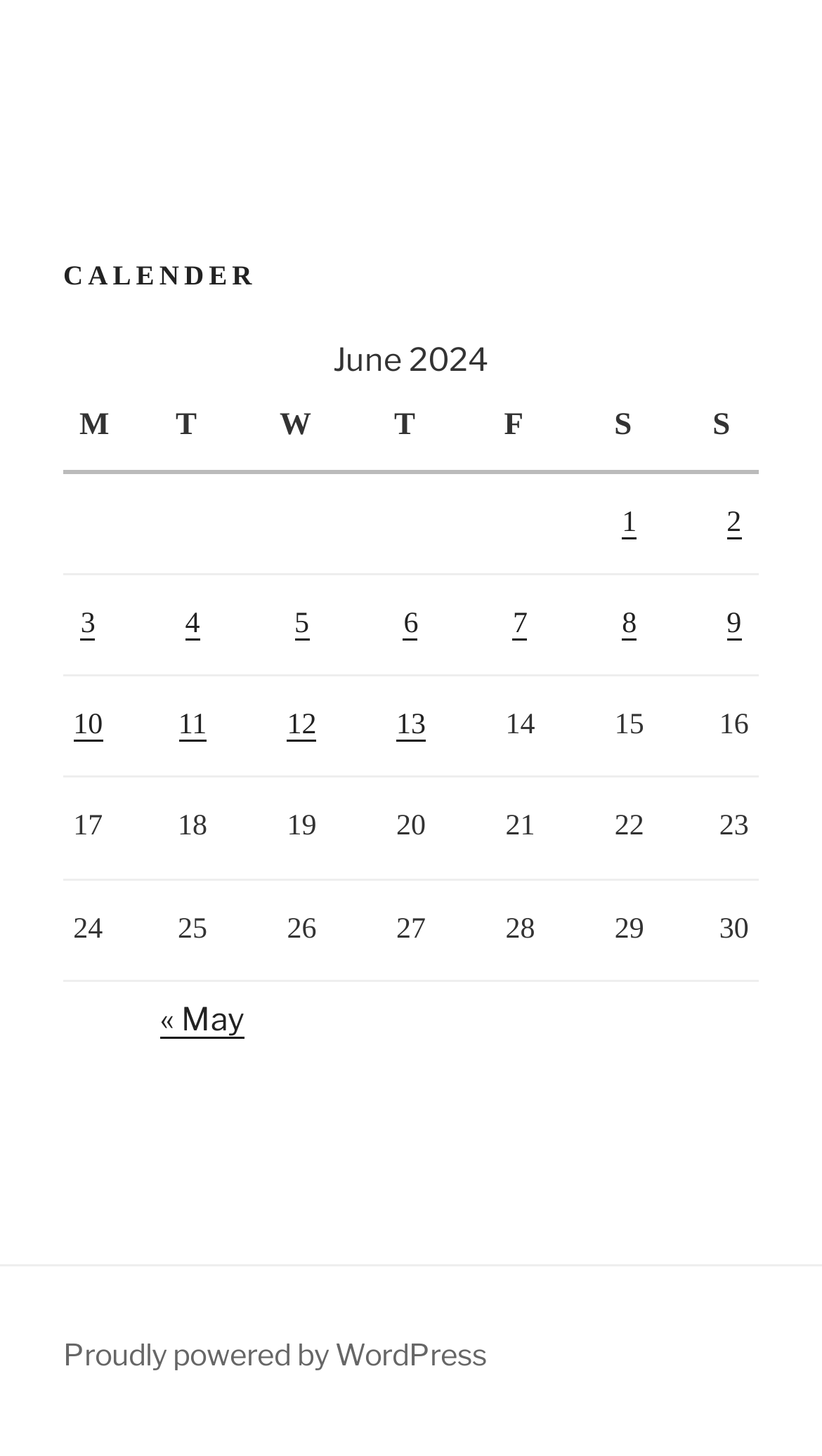Using the webpage screenshot and the element description 13, determine the bounding box coordinates. Specify the coordinates in the format (top-left x, top-left y, bottom-right x, bottom-right y) with values ranging from 0 to 1.

[0.482, 0.488, 0.518, 0.51]